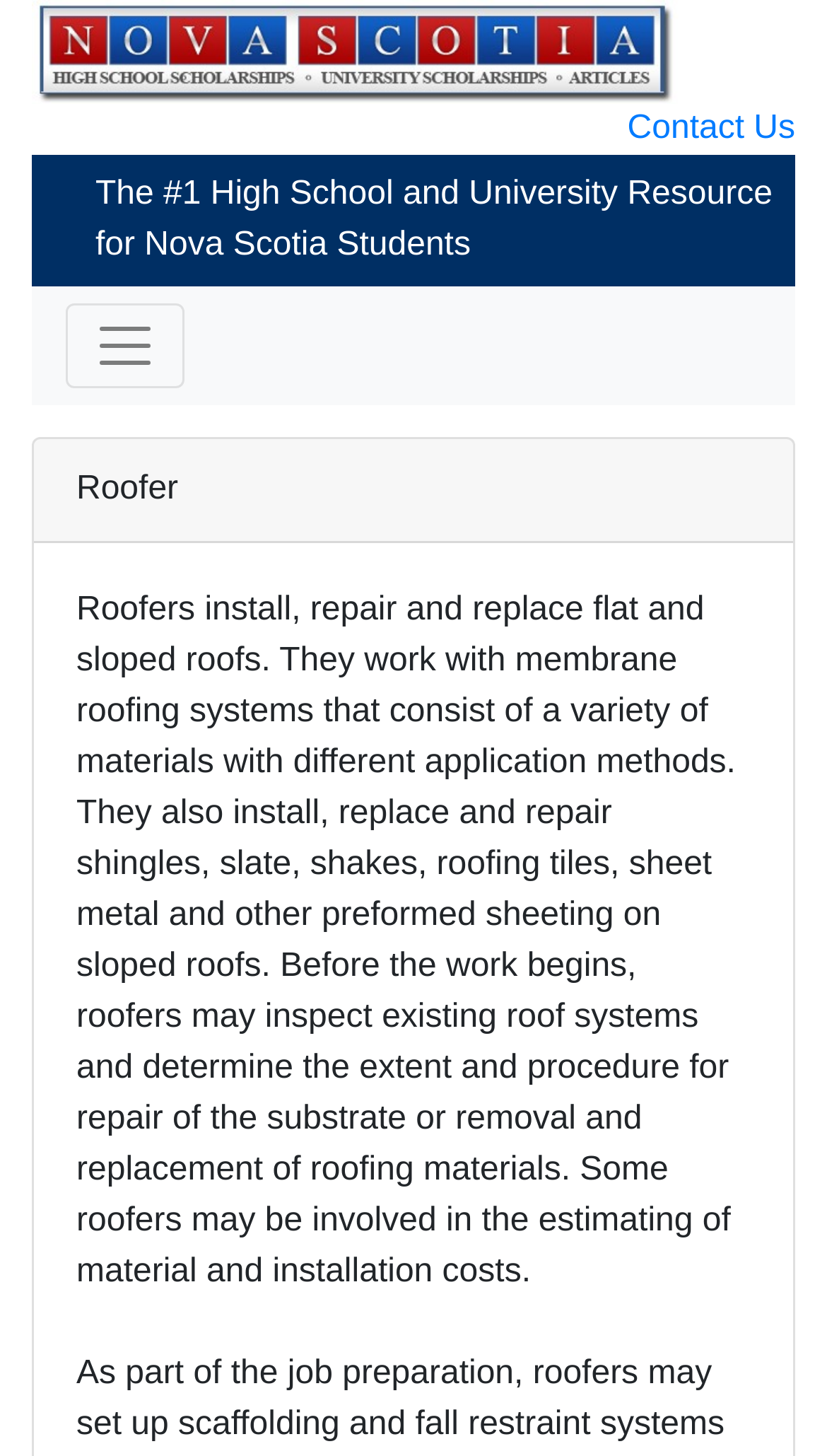What type of roofs do roofers work with?
Analyze the image and provide a thorough answer to the question.

According to the text, roofers work with membrane roofing systems that consist of a variety of materials with different application methods, and they also install, replace, and repair shingles, slate, shakes, roofing tiles, sheet metal, and other preformed sheeting on sloped roofs.